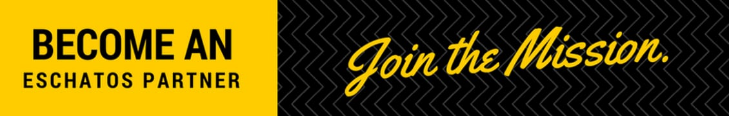What is the overall aesthetic of the banner?
Please provide a detailed and thorough answer to the question.

The overall aesthetic of the banner is energetic and modern because the caption states that the design effectively conveys a sense of urgency and community involvement, which are characteristics often associated with an energetic and modern aesthetic.